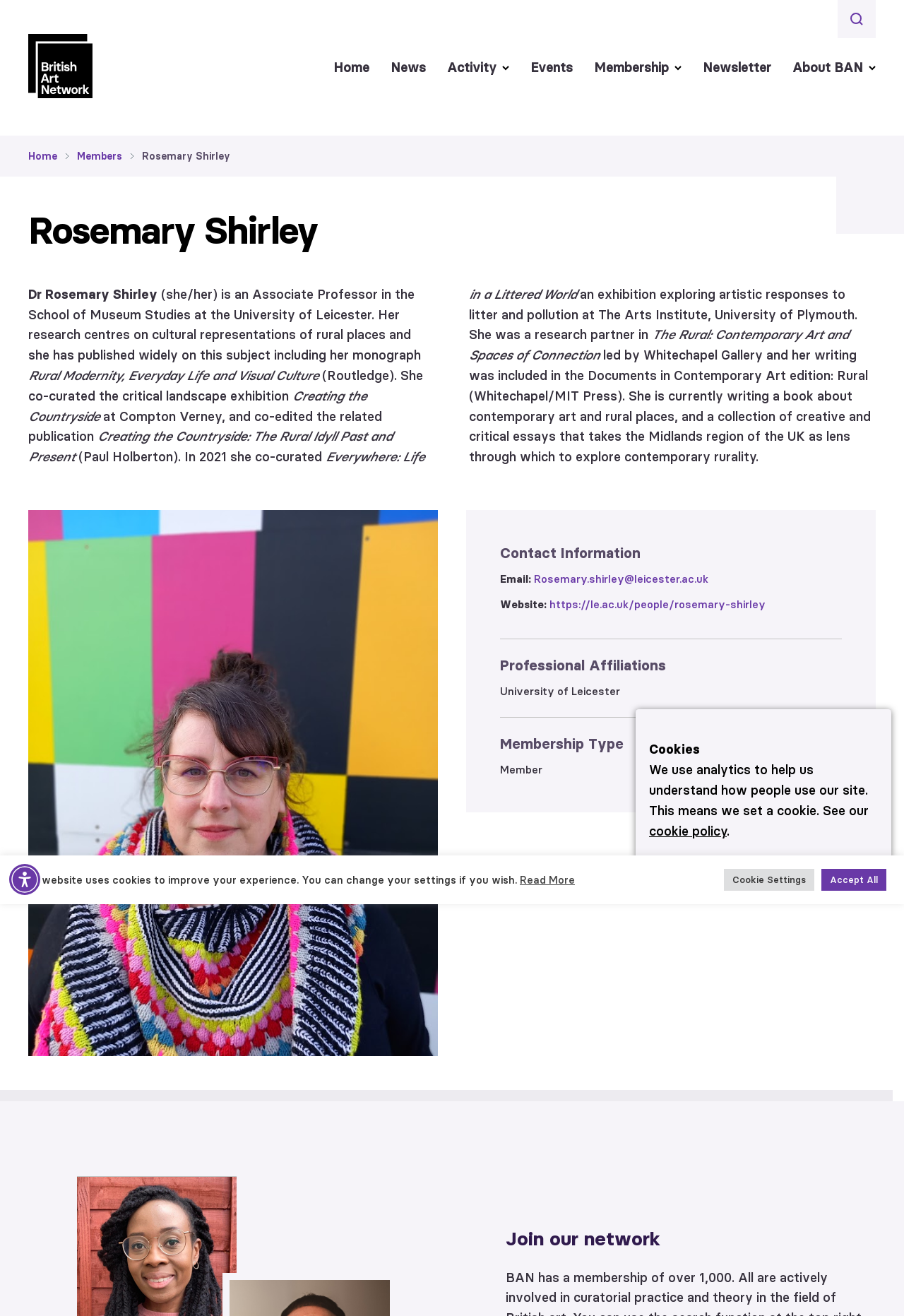Locate the UI element described by parent_node: ashline.net in the provided webpage screenshot. Return the bounding box coordinates in the format (top-left x, top-left y, bottom-right x, bottom-right y), ensuring all values are between 0 and 1.

None